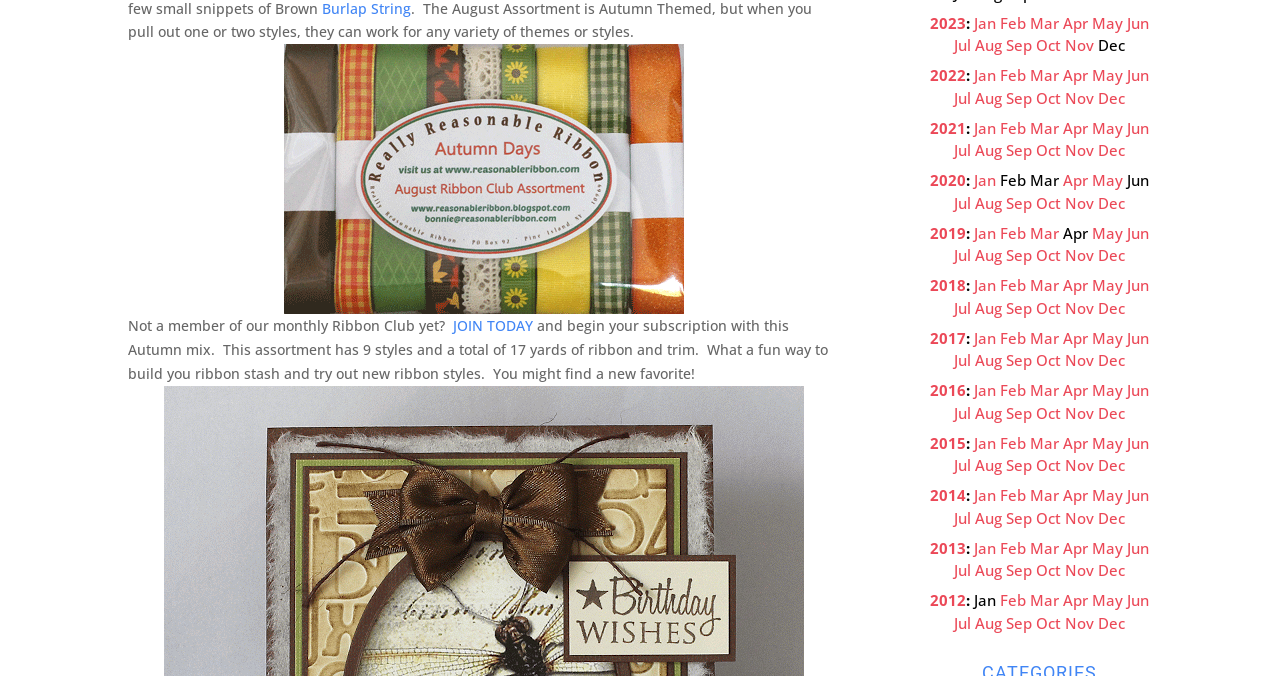Please answer the following question using a single word or phrase: 
What is the benefit of joining the Ribbon Club?

Build ribbon stash